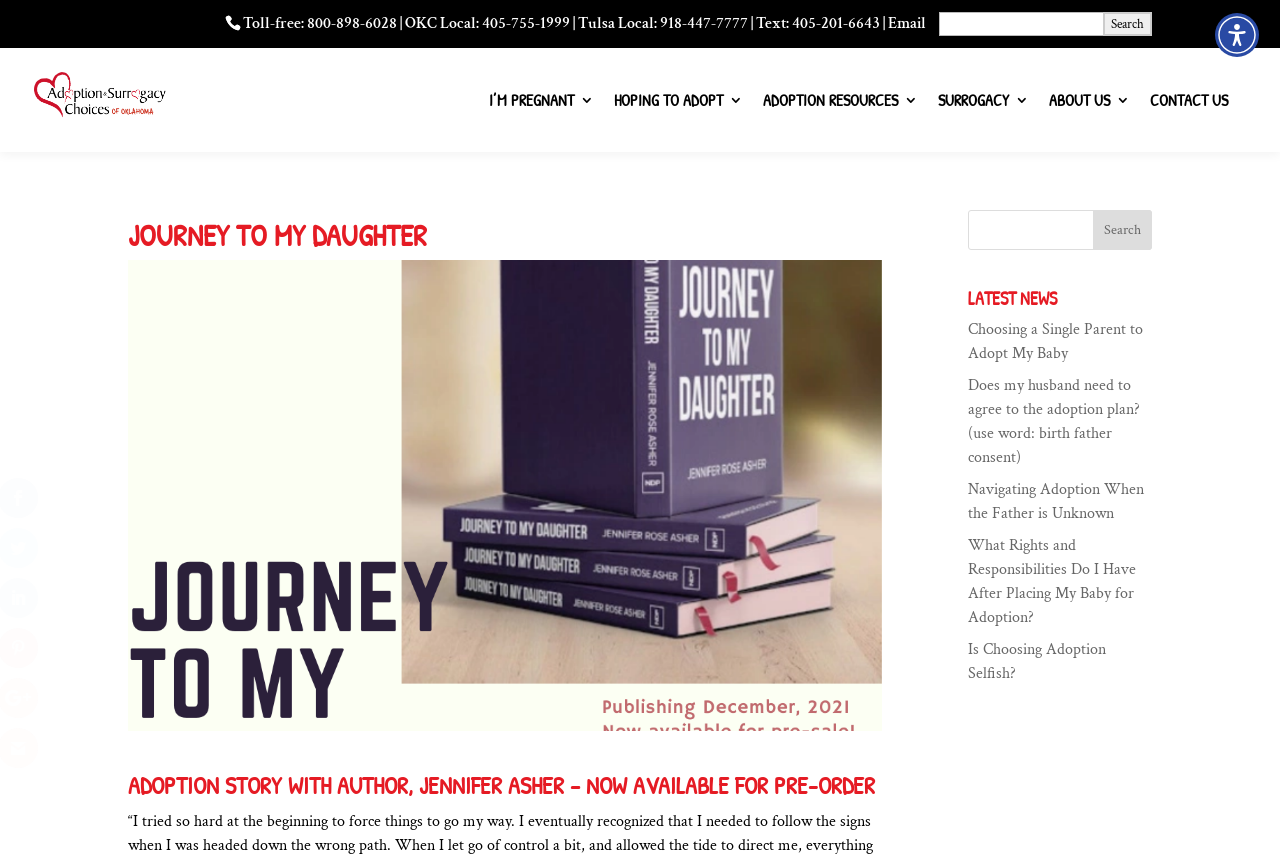Please specify the bounding box coordinates of the clickable region to carry out the following instruction: "Search for adoption resources". The coordinates should be four float numbers between 0 and 1, in the format [left, top, right, bottom].

[0.734, 0.014, 0.9, 0.042]